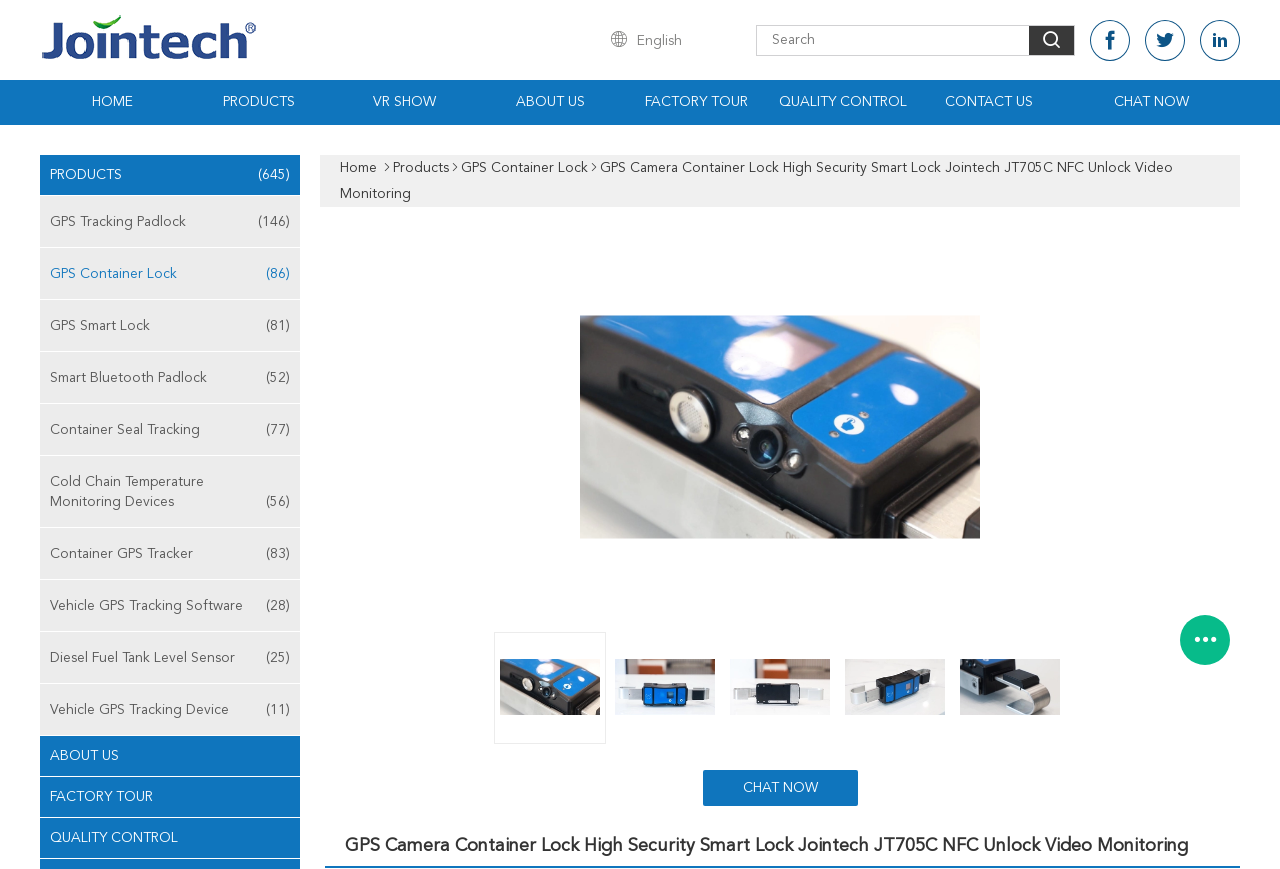Identify the coordinates of the bounding box for the element described below: "Vehicle GPS Tracking Software(28)". Return the coordinates as four float numbers between 0 and 1: [left, top, right, bottom].

[0.031, 0.686, 0.234, 0.709]